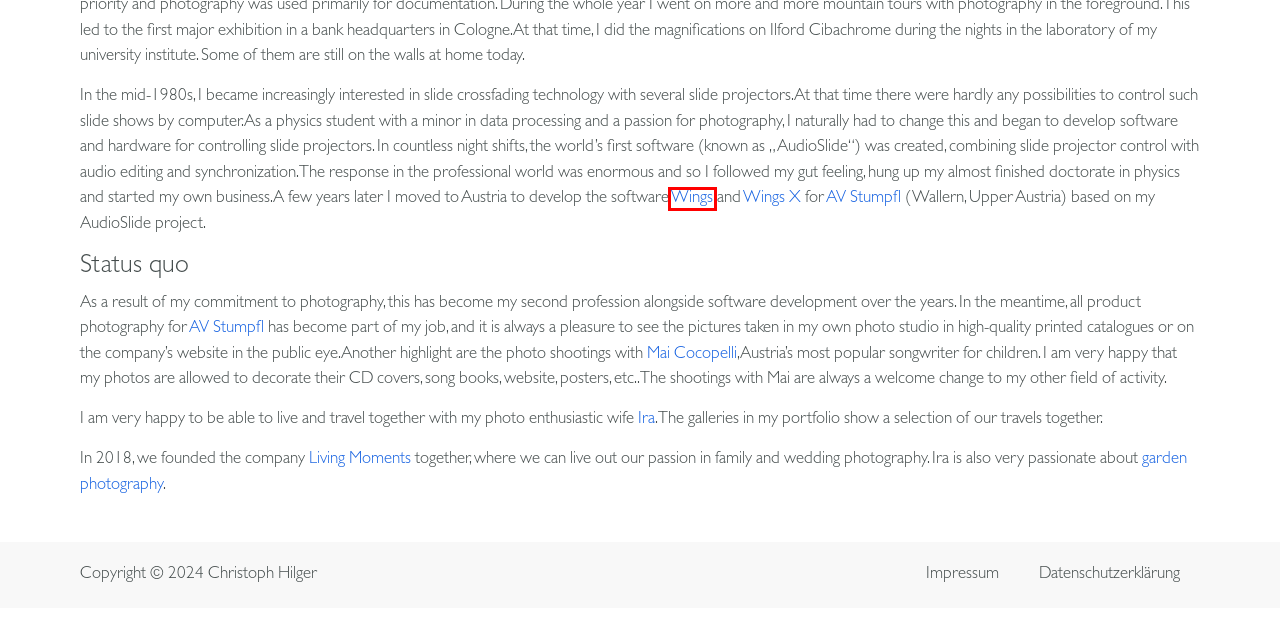Examine the screenshot of a webpage with a red bounding box around a UI element. Select the most accurate webpage description that corresponds to the new page after clicking the highlighted element. Here are the choices:
A. Wings 7
B. Links • Christoph Hilger Photography
C. Datenschutzerklärung • Christoph Hilger Photography
D. Impressum • Christoph Hilger Photography
E. Projection Screens, Media & Control Systems
F. Startseite - WingsX AV Stumpfl
G. Living Moments Photography
H. Kinderlieder | Mai Cocopelli

A